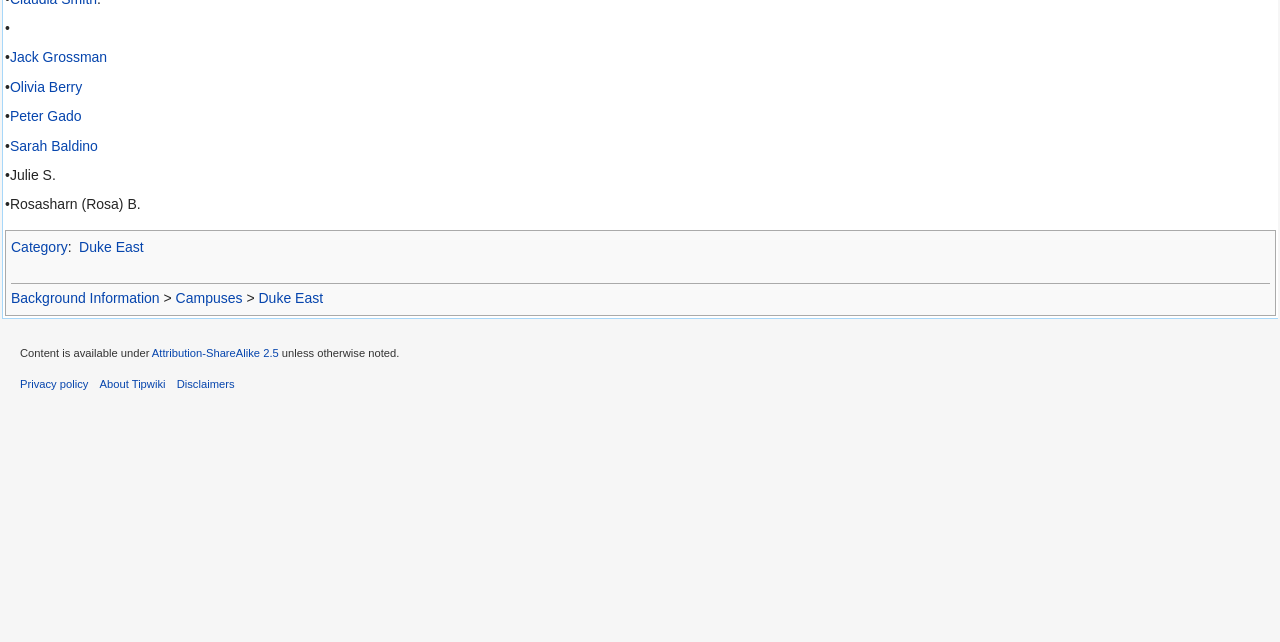Determine the bounding box coordinates for the UI element with the following description: "About Tipwiki". The coordinates should be four float numbers between 0 and 1, represented as [left, top, right, bottom].

[0.078, 0.589, 0.129, 0.607]